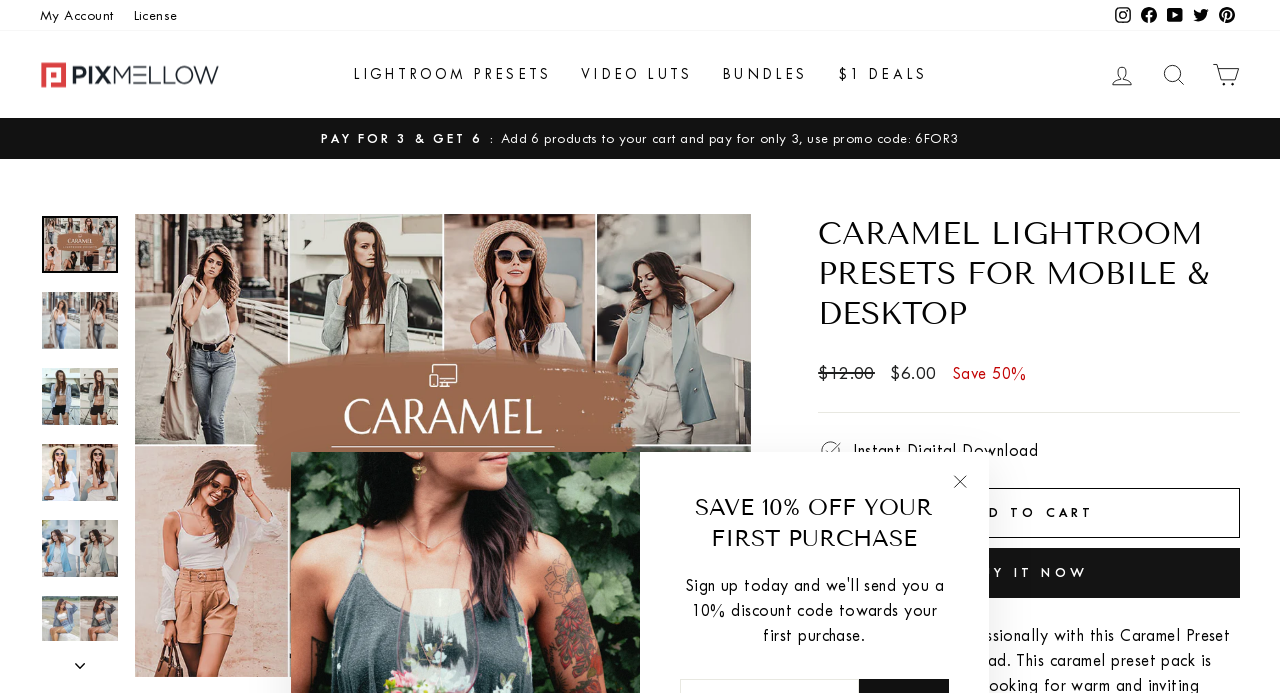Illustrate the webpage's structure and main components comprehensively.

This webpage is about Caramel Preset Lightroom Free Download, which is perfect for photographers who want to give their images a caramel tone. The page has a navigation menu at the top with links to Lightroom Presets, Video LUTs, Bundles, and $1 Deals. On the top right, there are links to My Account, License, and social media platforms like Instagram, Facebook, YouTube, Twitter, and Pinterest.

Below the navigation menu, there is a promotional banner that says "PAY FOR 3 & GET 6" with a call-to-action to add 6 products to the cart and use a promo code. Next to it, there is a search bar and a cart icon.

The main content of the page is divided into two sections. On the left, there is a section with a heading "CARAMEL LIGHTROOM PRESETS FOR MOBILE & DESKTOP" and a series of links with images, each describing a different aspect of the caramel preset, such as "caramel lightroom presets", "caramel preset lightroom free download", and "best lightroom presets free". These links are arranged vertically, with the images taking up most of the space.

On the right, there is a section with pricing information, including the regular price, sale price, and a discount of 50%. Below the pricing information, there is a separator line, followed by a text "Instant Digital Download" and two call-to-action buttons, "ADD TO CART" and "BUY IT NOW".